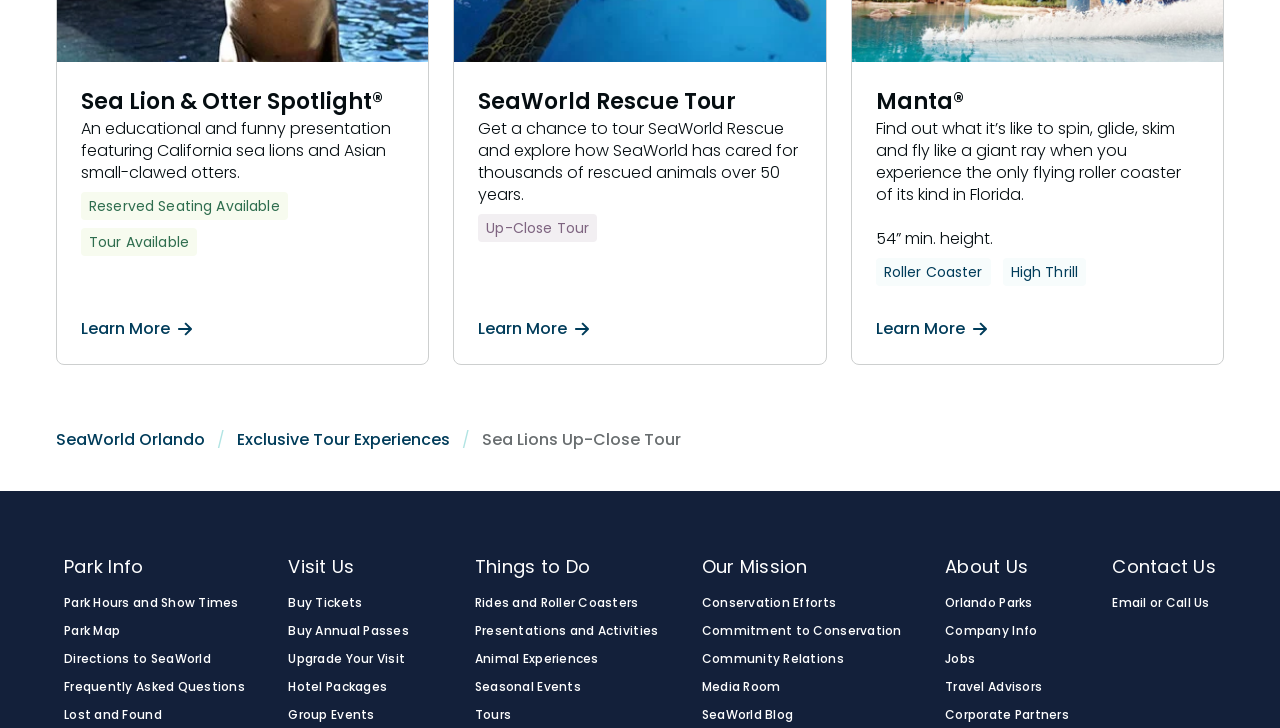Please identify the coordinates of the bounding box for the clickable region that will accomplish this instruction: "Get directions to SeaWorld".

[0.05, 0.894, 0.191, 0.916]